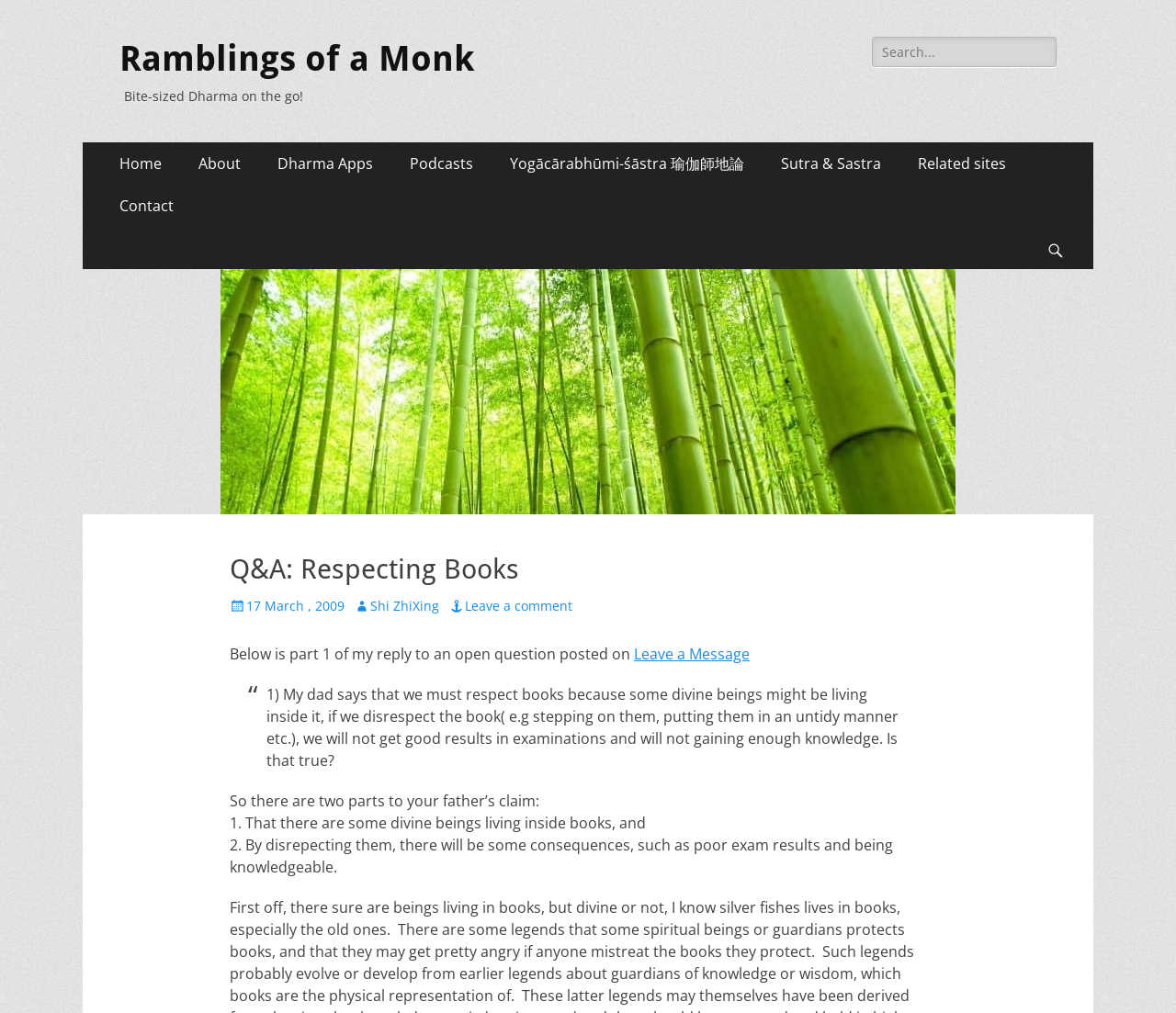Based on the image, provide a detailed and complete answer to the question: 
Who is the author of the article?

The author of the article can be found on the article section of the webpage, which is 'Shi ZhiXing'. This information is provided below the article title 'Q&A: Respecting Books'.